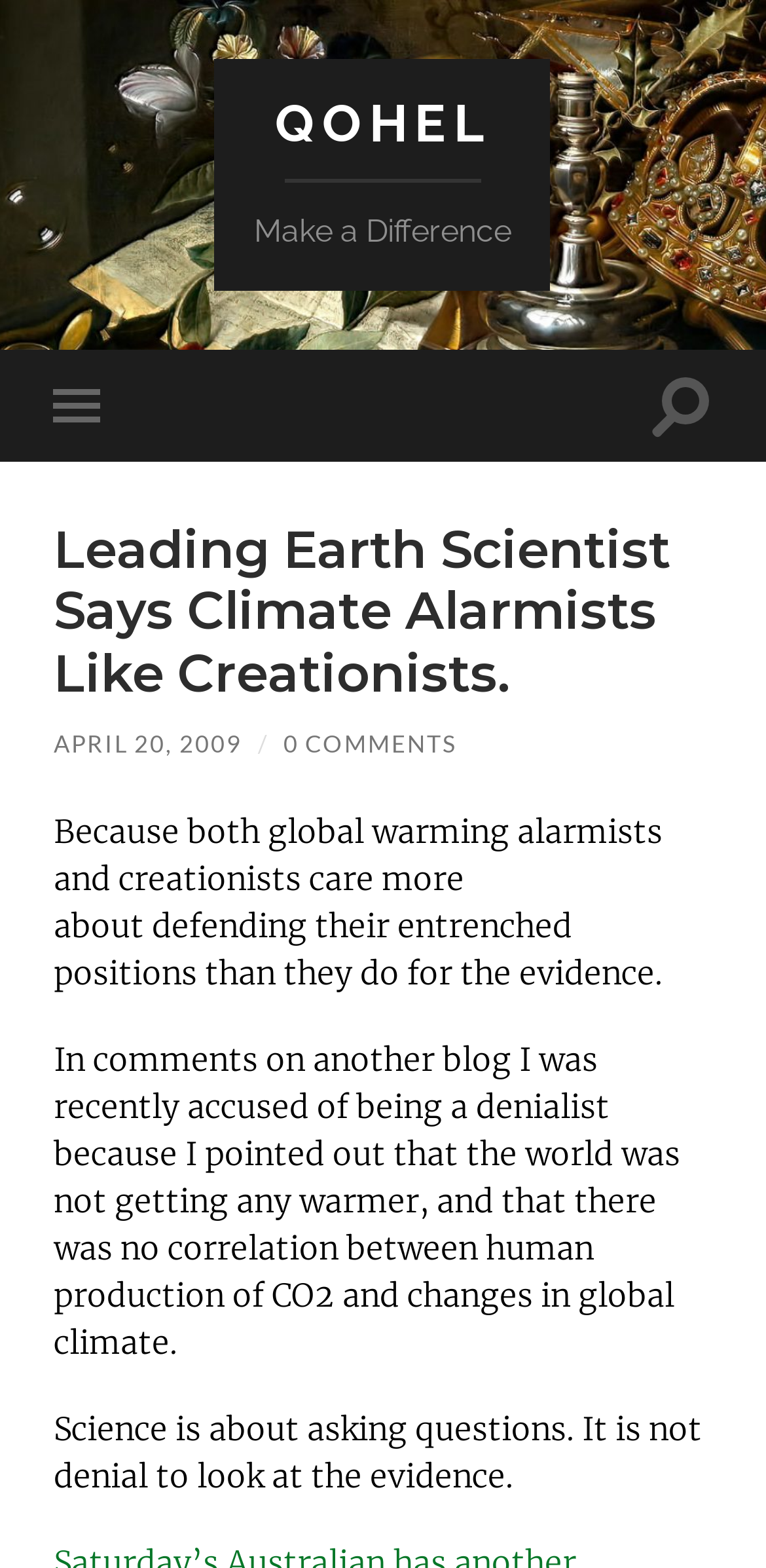Provide a short answer using a single word or phrase for the following question: 
What is the date of the article?

APRIL 20, 2009